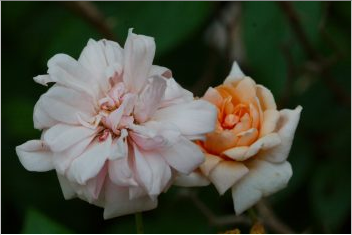Who took the photograph?
Examine the screenshot and reply with a single word or phrase.

Henry